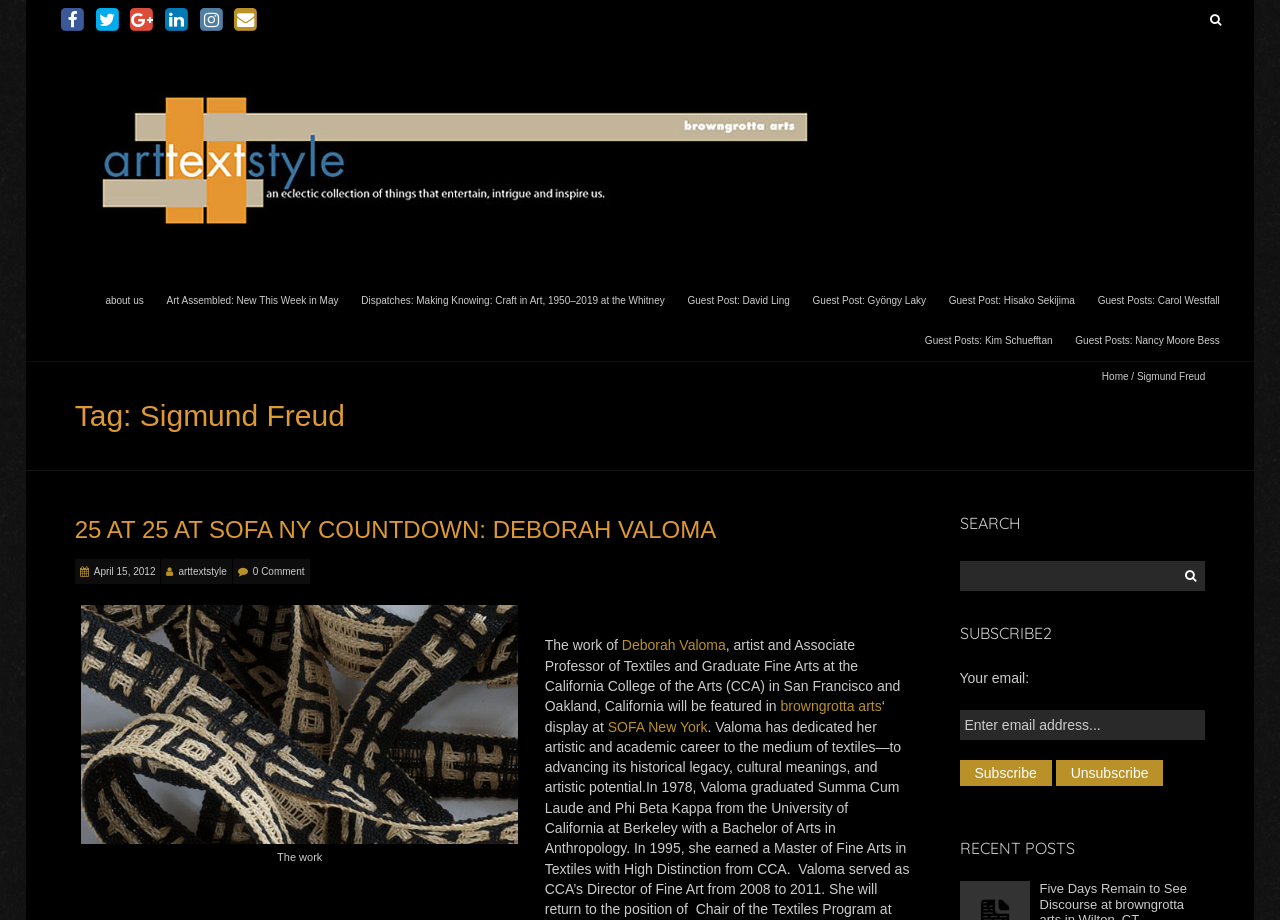Extract the main title from the webpage.

Tag: Sigmund Freud